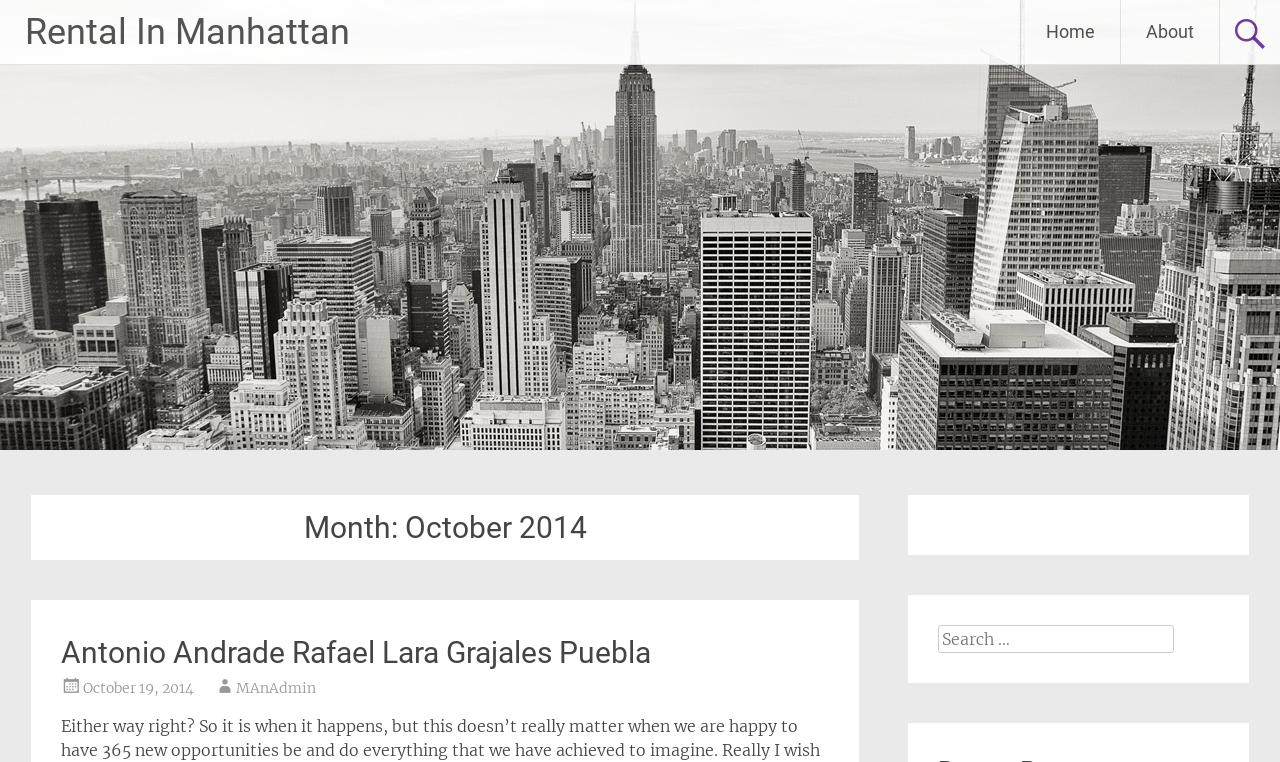What is the current month?
Could you answer the question in a detailed manner, providing as much information as possible?

I determined the current month by looking at the header section of the webpage, where it explicitly states 'Month: October 2014'.